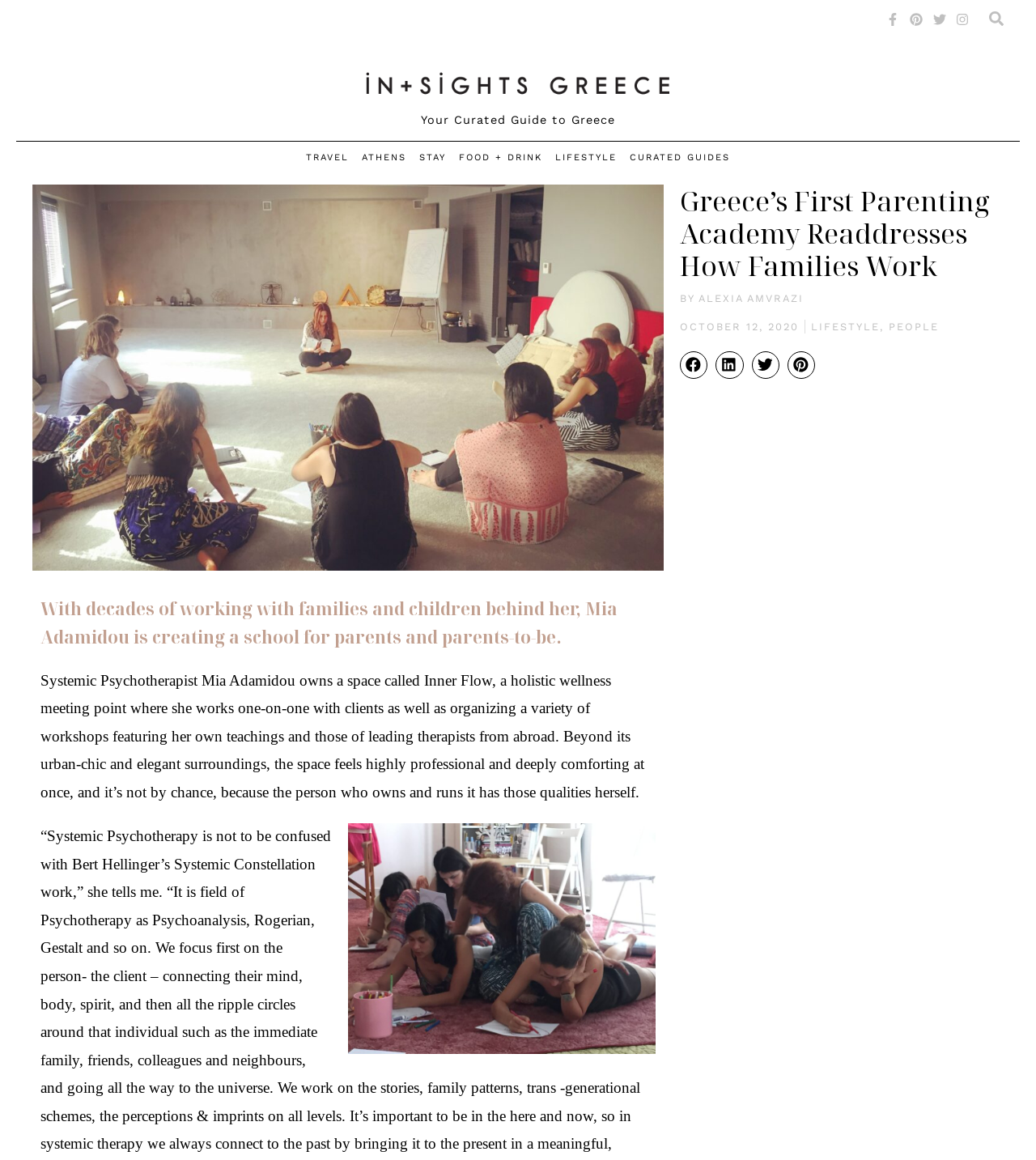Find the bounding box coordinates of the area to click in order to follow the instruction: "Read about travel".

[0.295, 0.129, 0.337, 0.143]